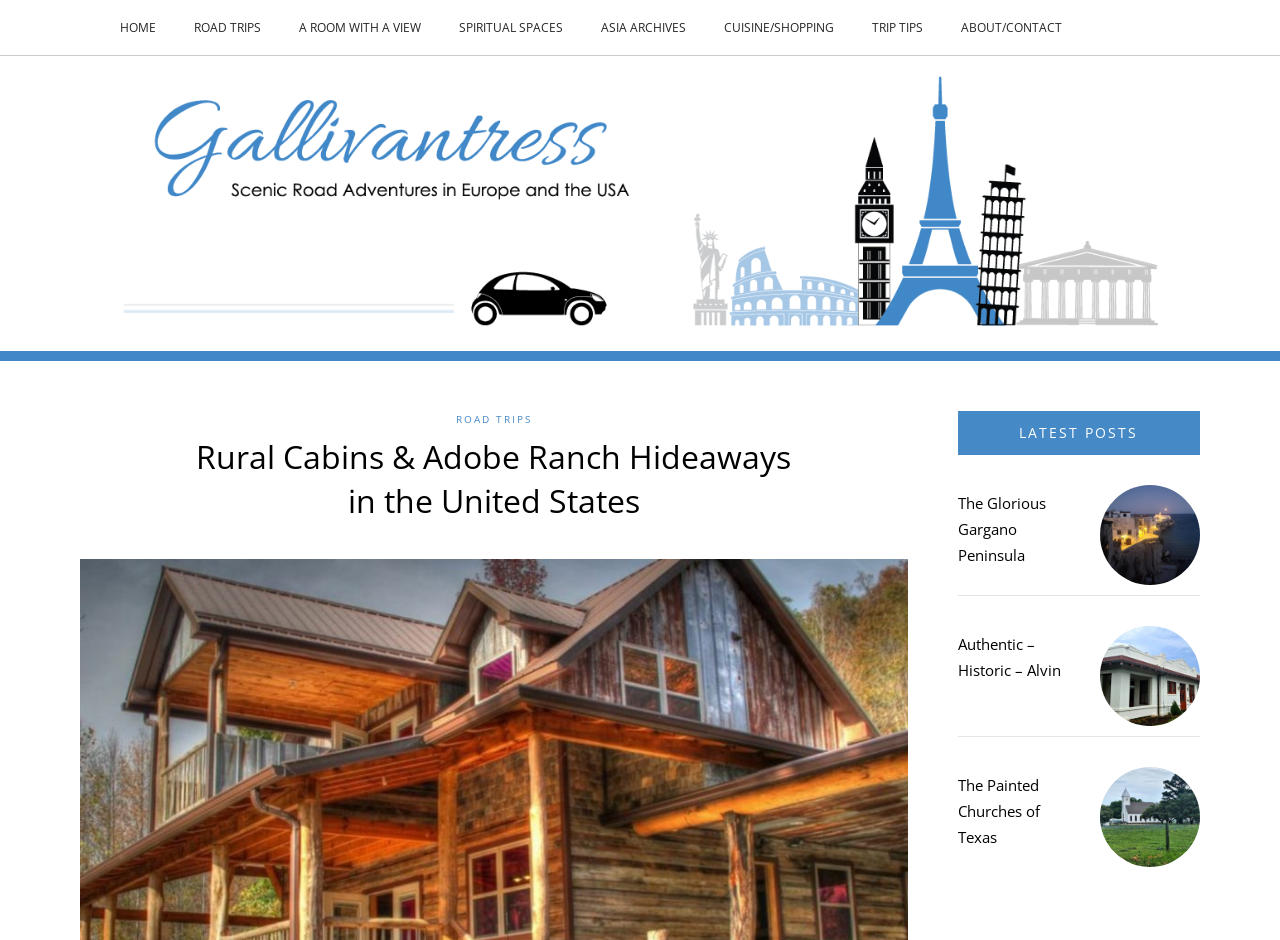What is the title of the second latest post?
Please ensure your answer is as detailed and informative as possible.

I looked at the section with the heading 'LATEST POSTS' and found the second post has a heading 'Authentic – Historic – Alvin'.